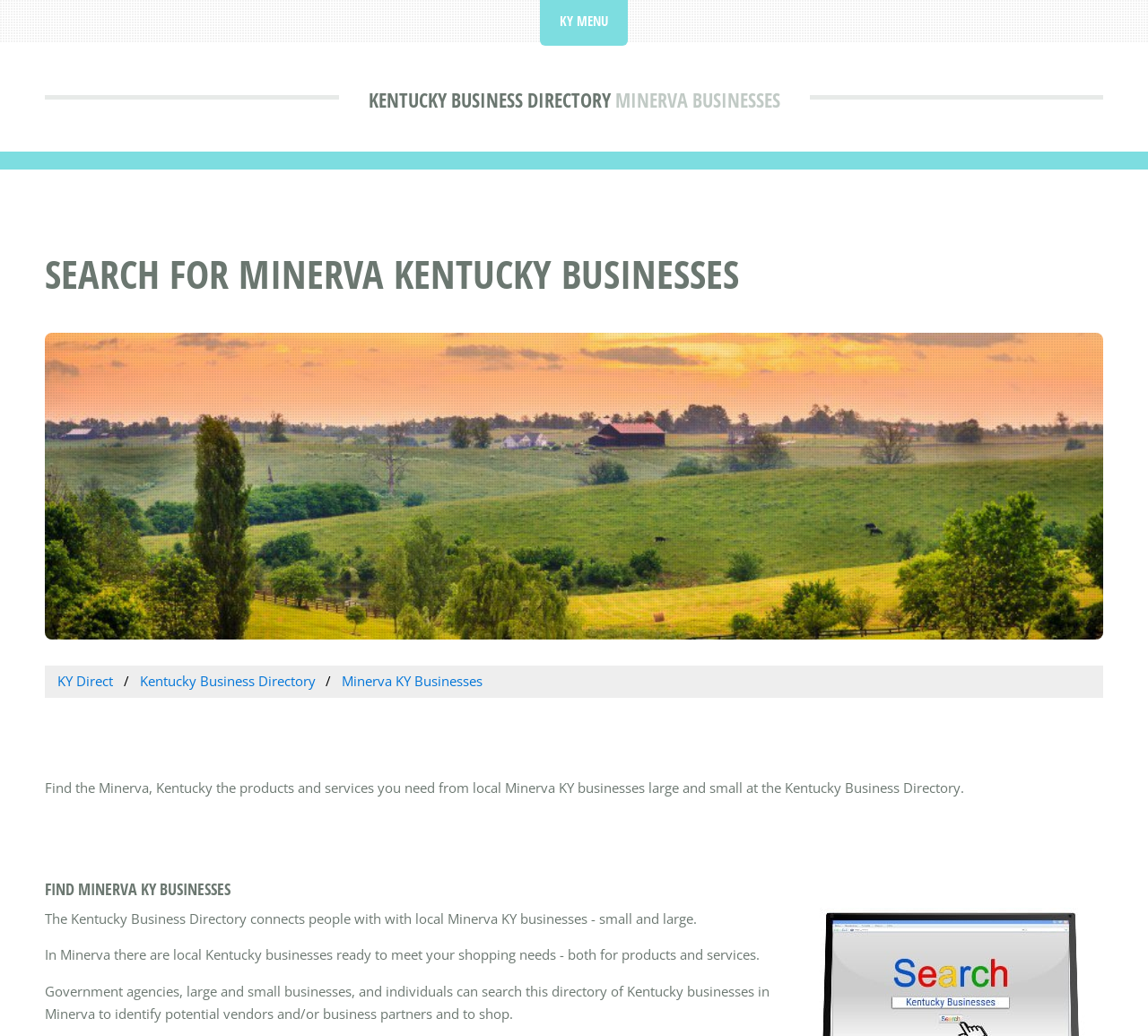Given the description "Minerva KY Businesses", provide the bounding box coordinates of the corresponding UI element.

[0.298, 0.648, 0.421, 0.666]